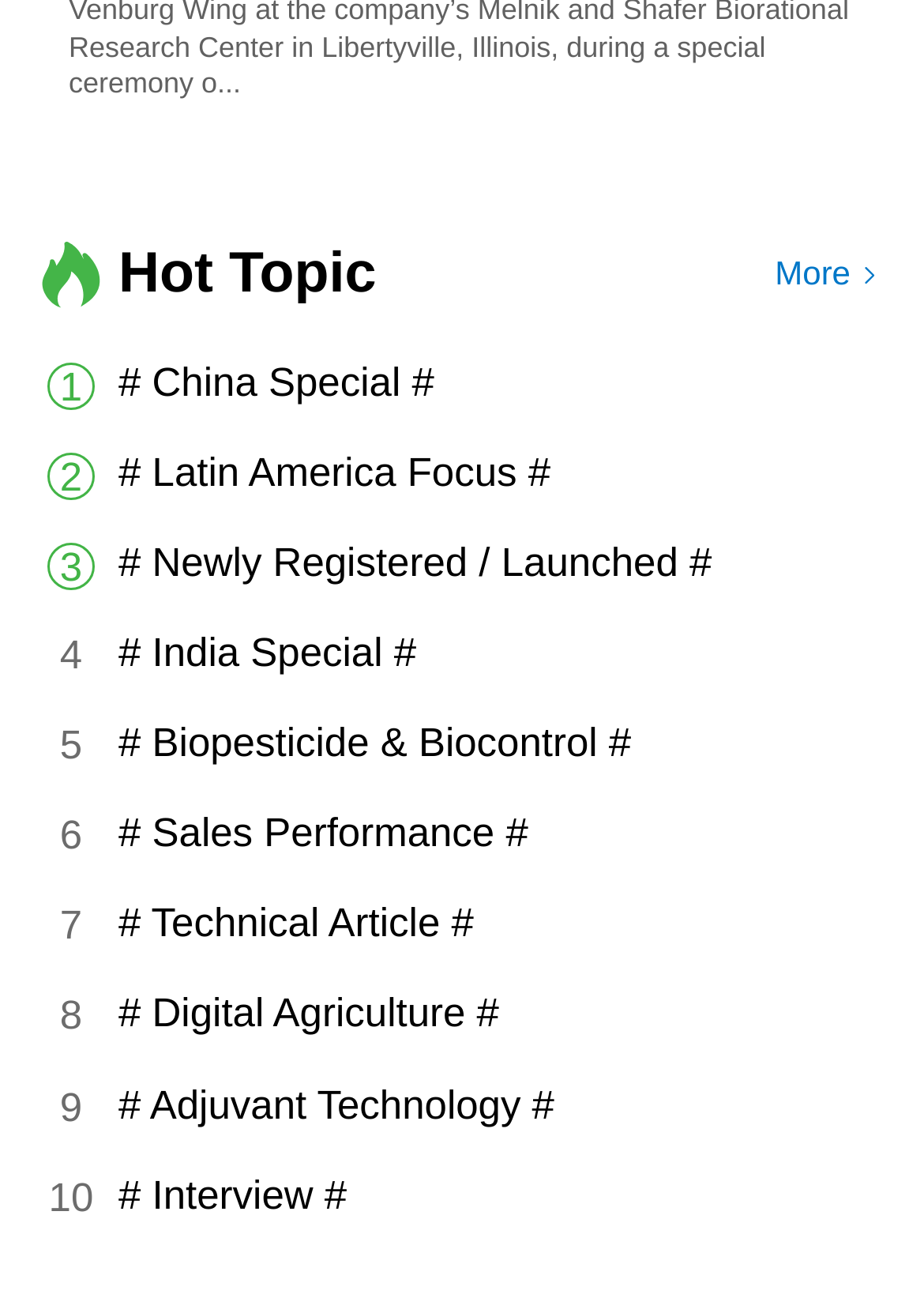Please determine the bounding box coordinates of the element's region to click in order to carry out the following instruction: "Read '# India Special #'". The coordinates should be four float numbers between 0 and 1, i.e., [left, top, right, bottom].

[0.128, 0.478, 0.962, 0.518]